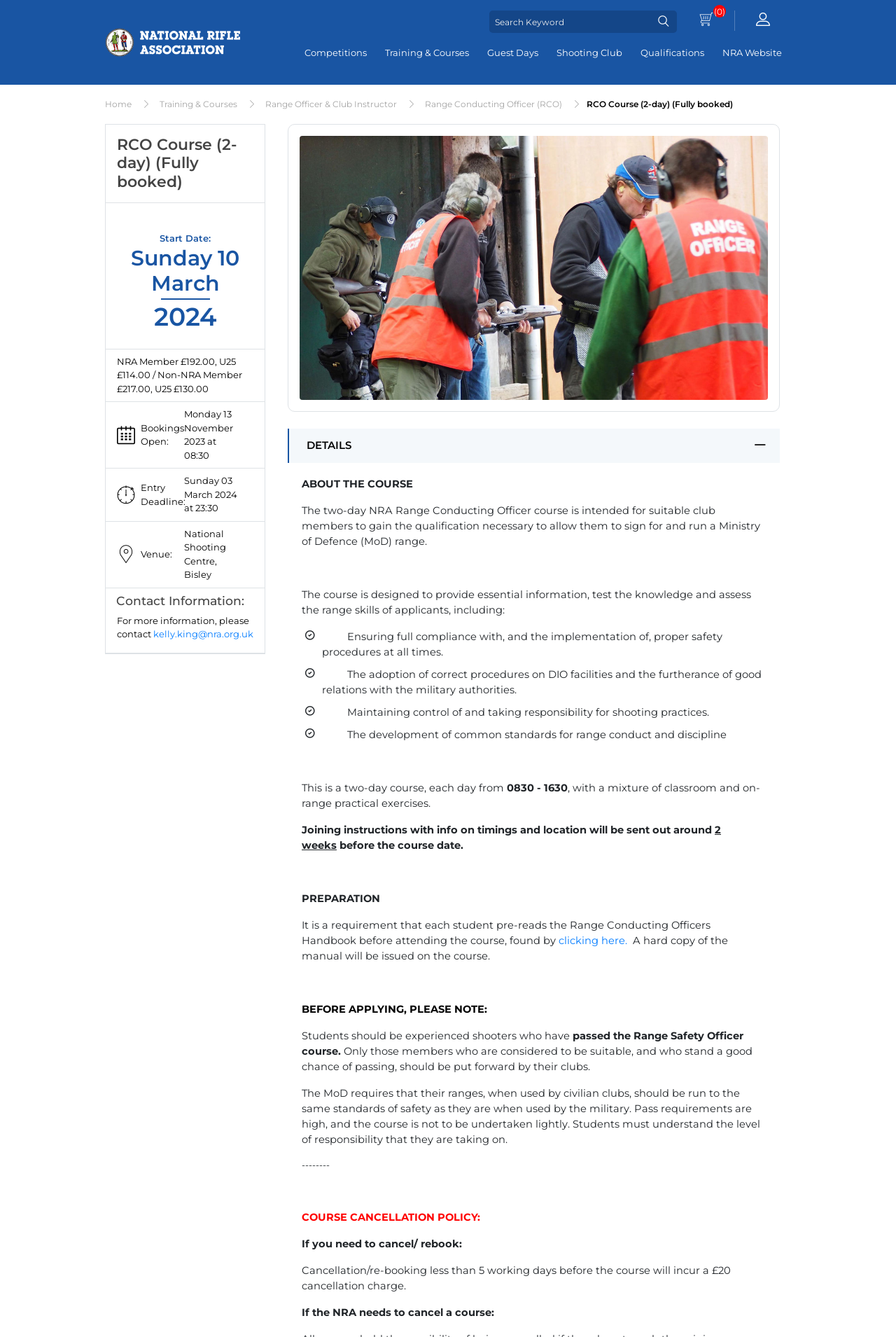Generate a thorough caption that explains the contents of the webpage.

This webpage is about the NRA Range Conducting Officer (RCO) Course, a 2-day course that is fully booked. At the top, there is a navigation menu with links to "Competitions", "Training & Courses", "Guest Days", "Shooting Club", "Qualifications", and "NRA Website". Below the navigation menu, there is a search bar with a magnifying glass icon and a button with a filter icon.

The main content of the webpage is divided into sections. The first section displays the course title, "RCO Course (2-day) (Fully booked)", and a heading with the start date, "Sunday 10 March 2024". Below this, there is a section with details about the course, including the cost, booking open and deadline dates, and venue information.

To the right of the course details, there is an image related to the course. Below the image, there is a button labeled "DETAILS" with an arrow icon. When clicked, it likely expands to show more information about the course.

The next section is about the course content, with a heading "ABOUT THE COURSE". This section describes the purpose and objectives of the course, including ensuring safety procedures, adopting correct procedures on DIO facilities, maintaining control of shooting practices, and developing common standards for range conduct and discipline.

The following sections provide more information about the course, including the schedule, preparation requirements, and a note about the level of responsibility that students will take on. There is also a section about the course cancellation policy, which outlines the rules for canceling or rebooking a course.

Throughout the webpage, there are several links to other pages, including the NRA Online Entry System, the Range Conducting Officers Handbook, and the NRA Website.